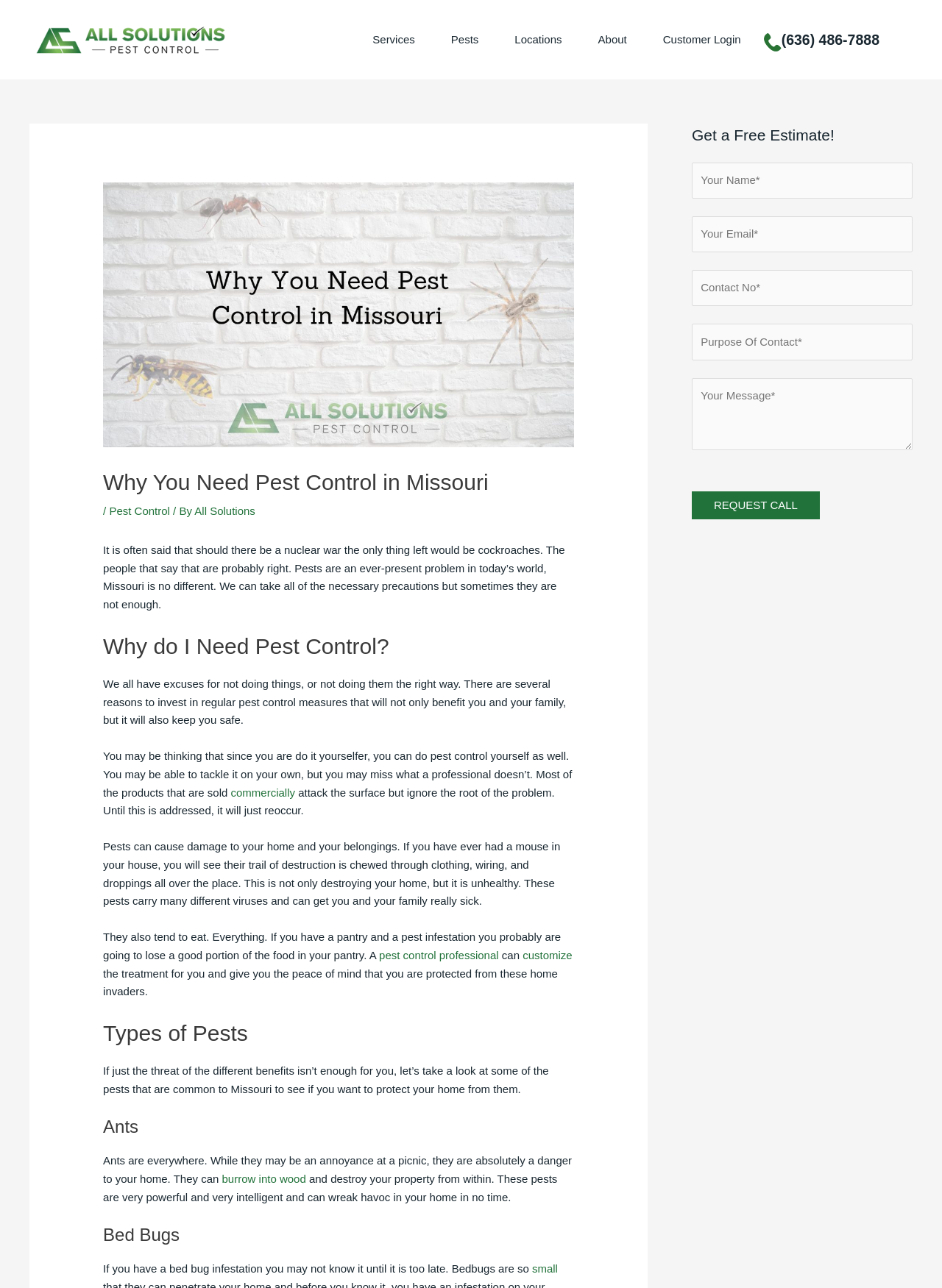Using floating point numbers between 0 and 1, provide the bounding box coordinates in the format (top-left x, top-left y, bottom-right x, bottom-right y). Locate the UI element described here: name="tel-373" placeholder="Contact No*"

[0.734, 0.21, 0.969, 0.238]